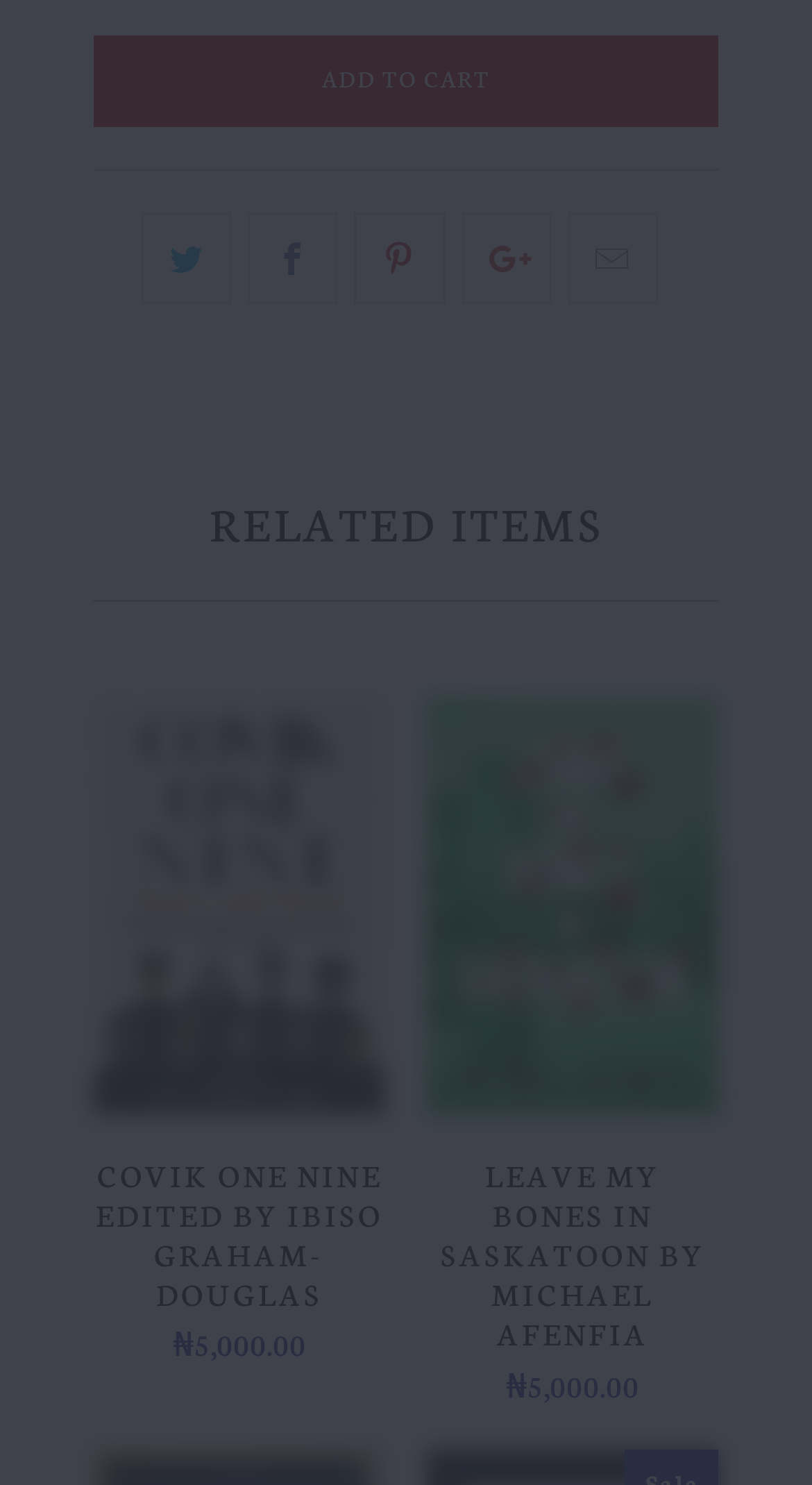Please determine the bounding box coordinates of the element's region to click for the following instruction: "View related item".

[0.115, 0.469, 0.474, 0.75]